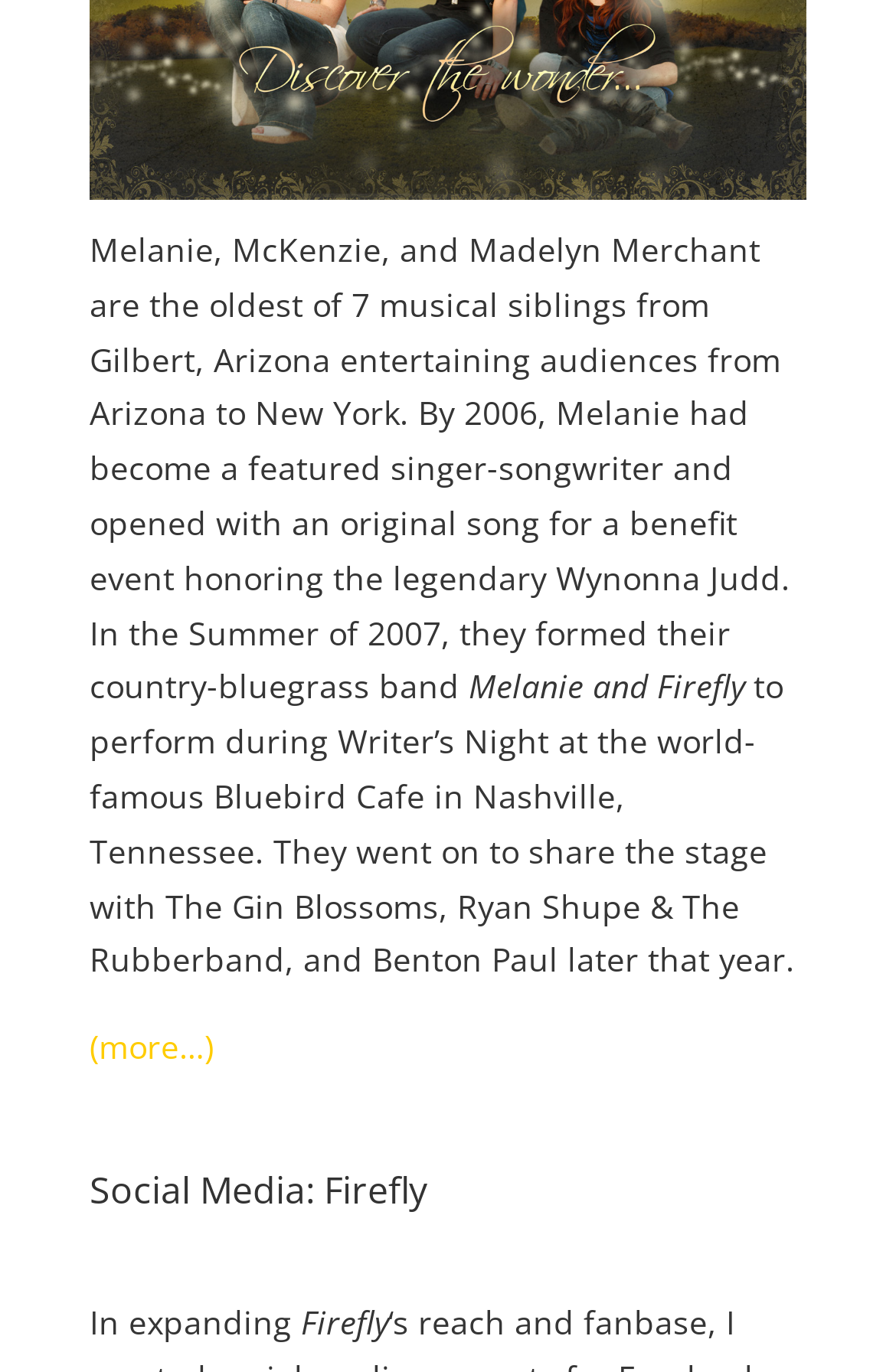Find the bounding box of the UI element described as: "Social Media: Firefly". The bounding box coordinates should be given as four float values between 0 and 1, i.e., [left, top, right, bottom].

[0.1, 0.849, 0.477, 0.886]